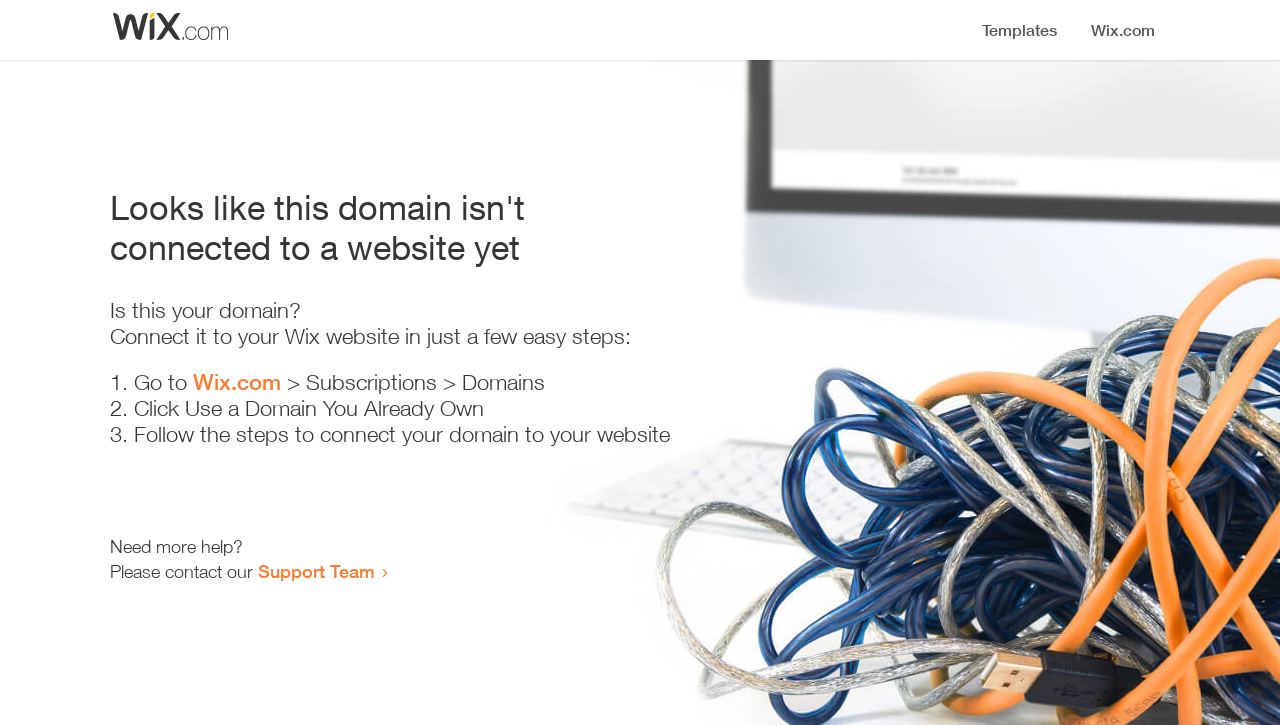Locate the bounding box coordinates of the UI element described by: "Wix.com". Provide the coordinates as four float numbers between 0 and 1, formatted as [left, top, right, bottom].

[0.151, 0.509, 0.22, 0.545]